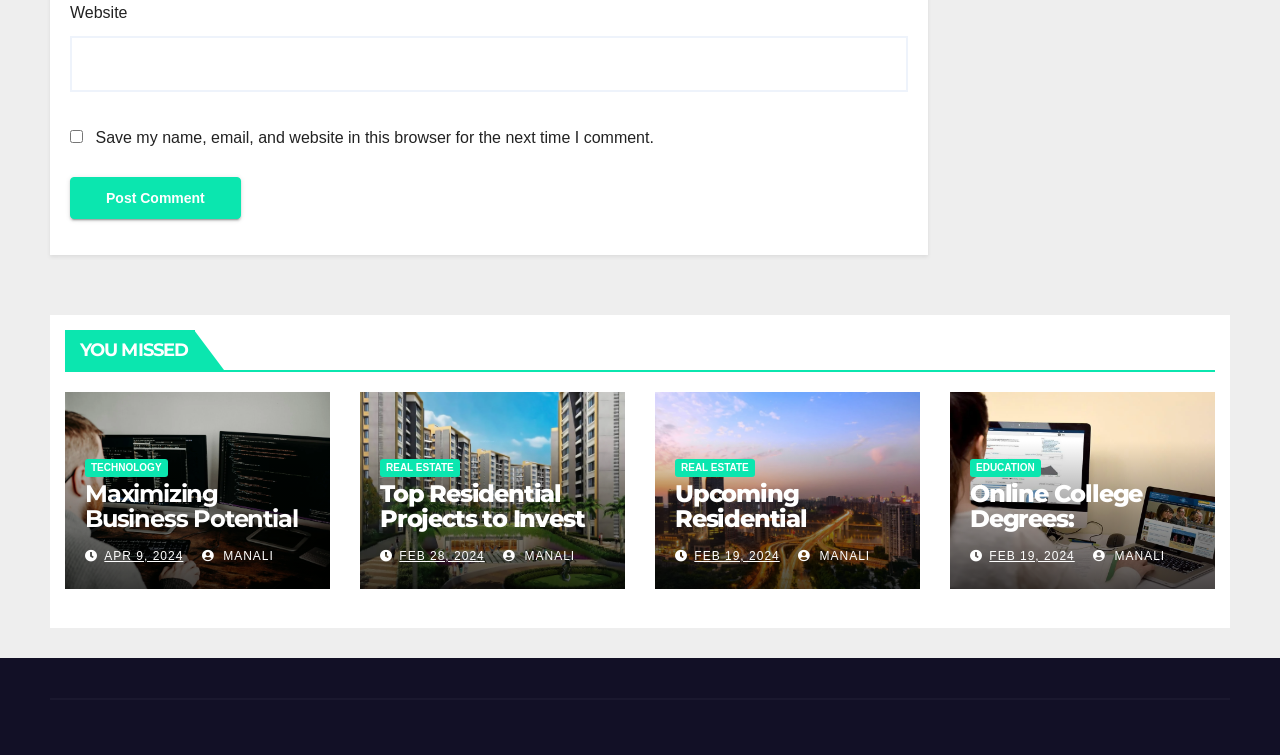Determine the bounding box coordinates of the target area to click to execute the following instruction: "View Top Residential Projects to Invest in Pune 2024."

[0.297, 0.634, 0.457, 0.739]